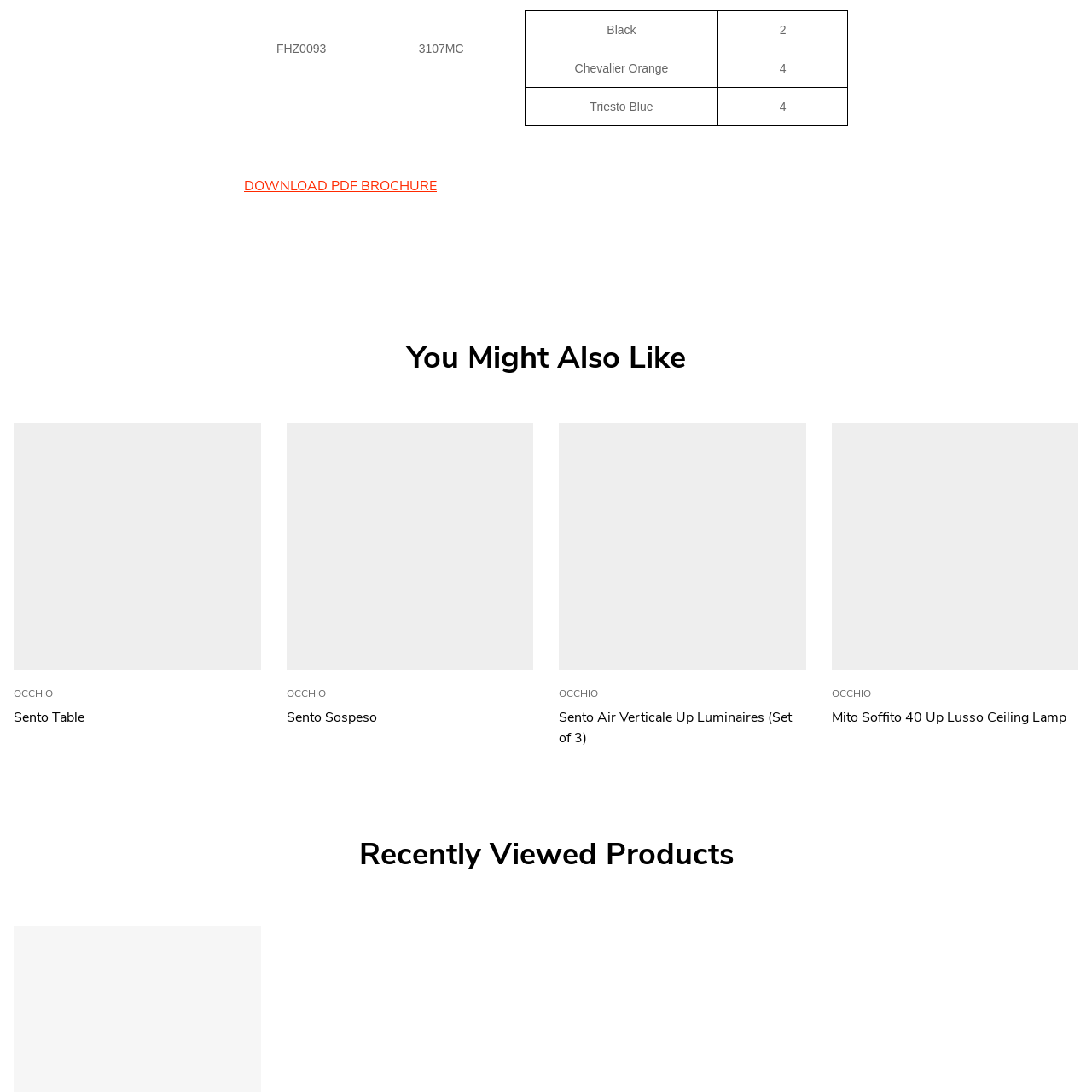Please analyze the elements within the red highlighted area in the image and provide a comprehensive answer to the following question: What is the primary focus of the Sento Table's design?

The caption highlights that the Sento Table emphasizes a harmonious balance between form and function, making it suitable for various interior styles and purposes.